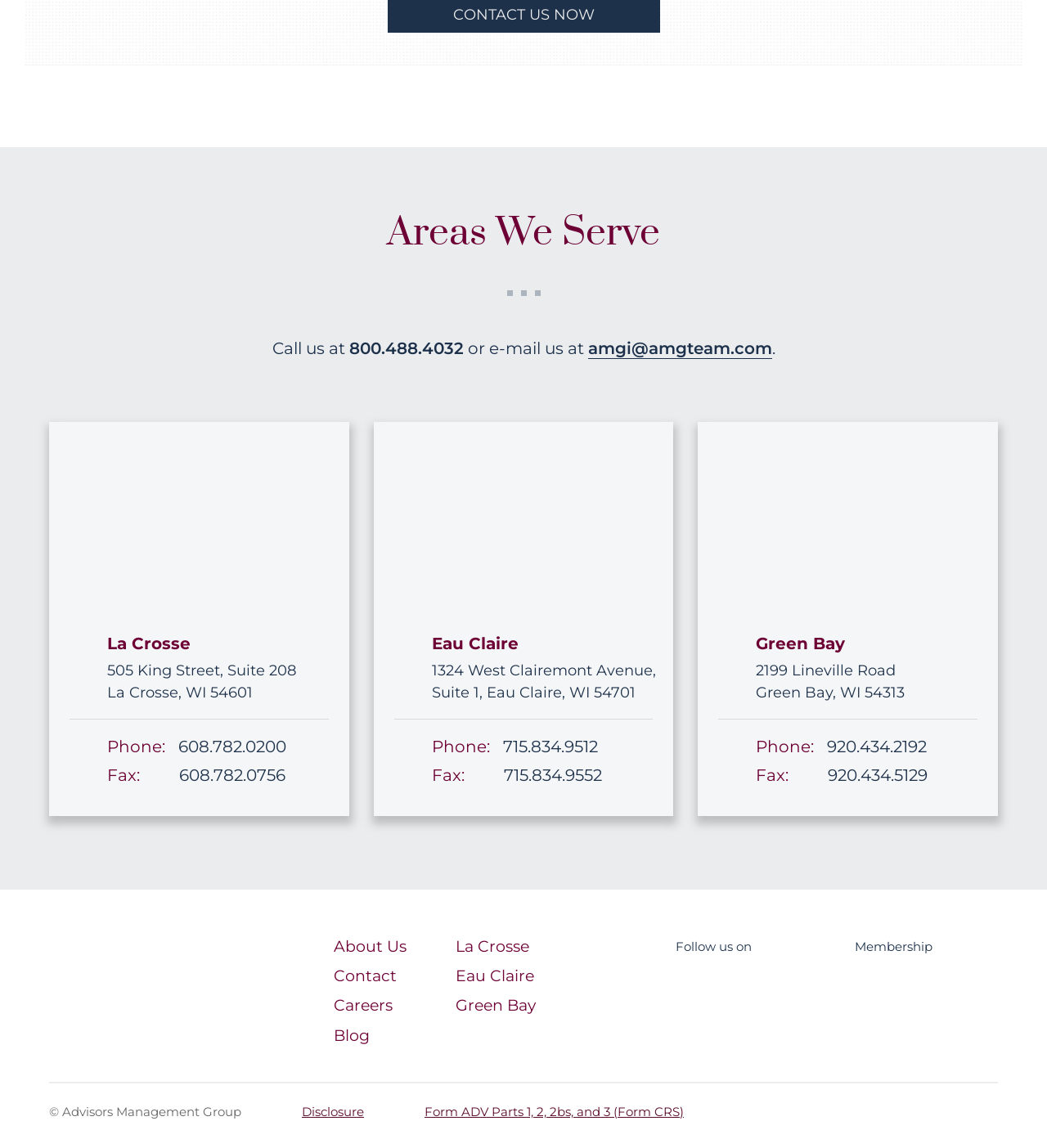What is the company's phone number in La Crosse?
Please provide a comprehensive answer based on the details in the screenshot.

I found the phone number by looking at the 'Areas We Serve' section, specifically the La Crosse location, where it lists the phone number as 608.782.0200.